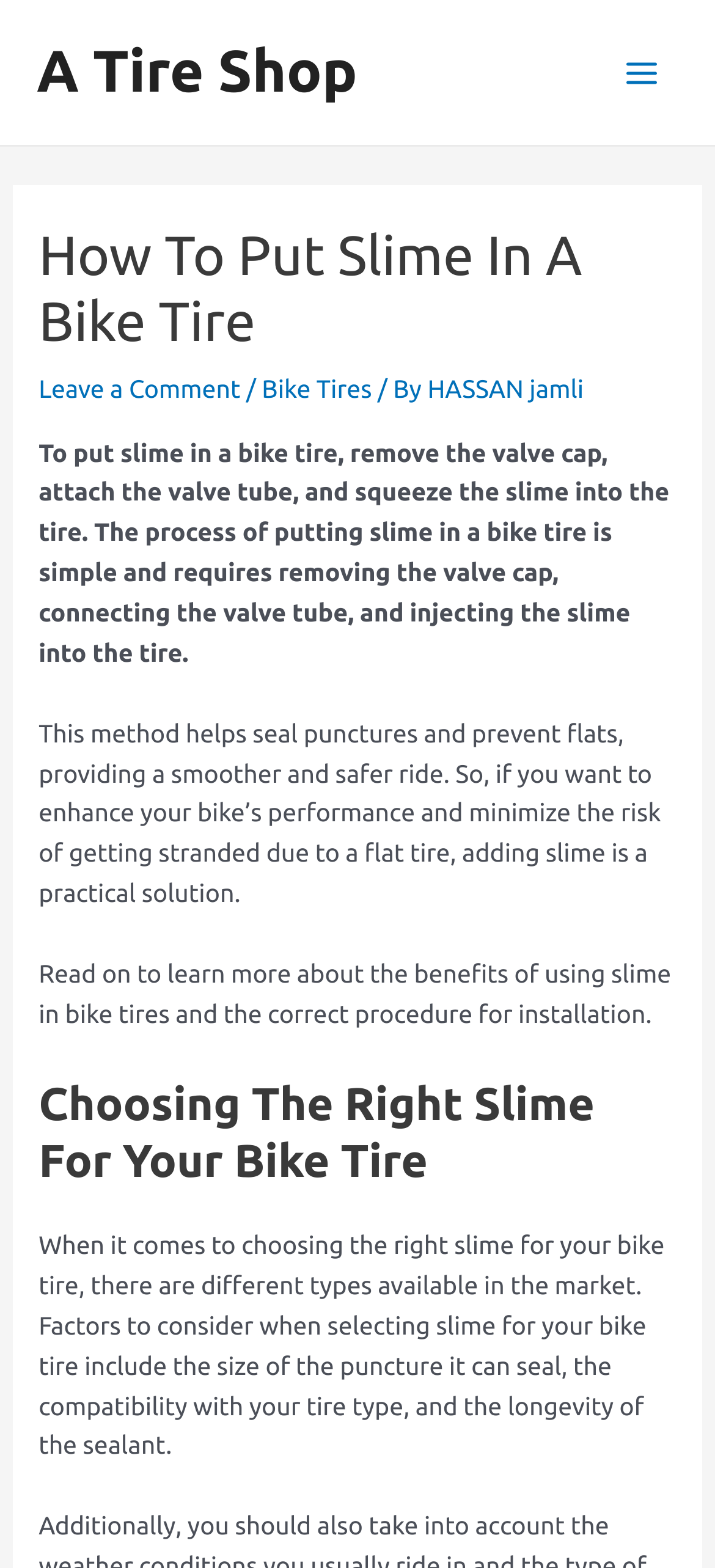Identify the bounding box of the HTML element described as: "Bike Tires".

[0.366, 0.239, 0.52, 0.257]